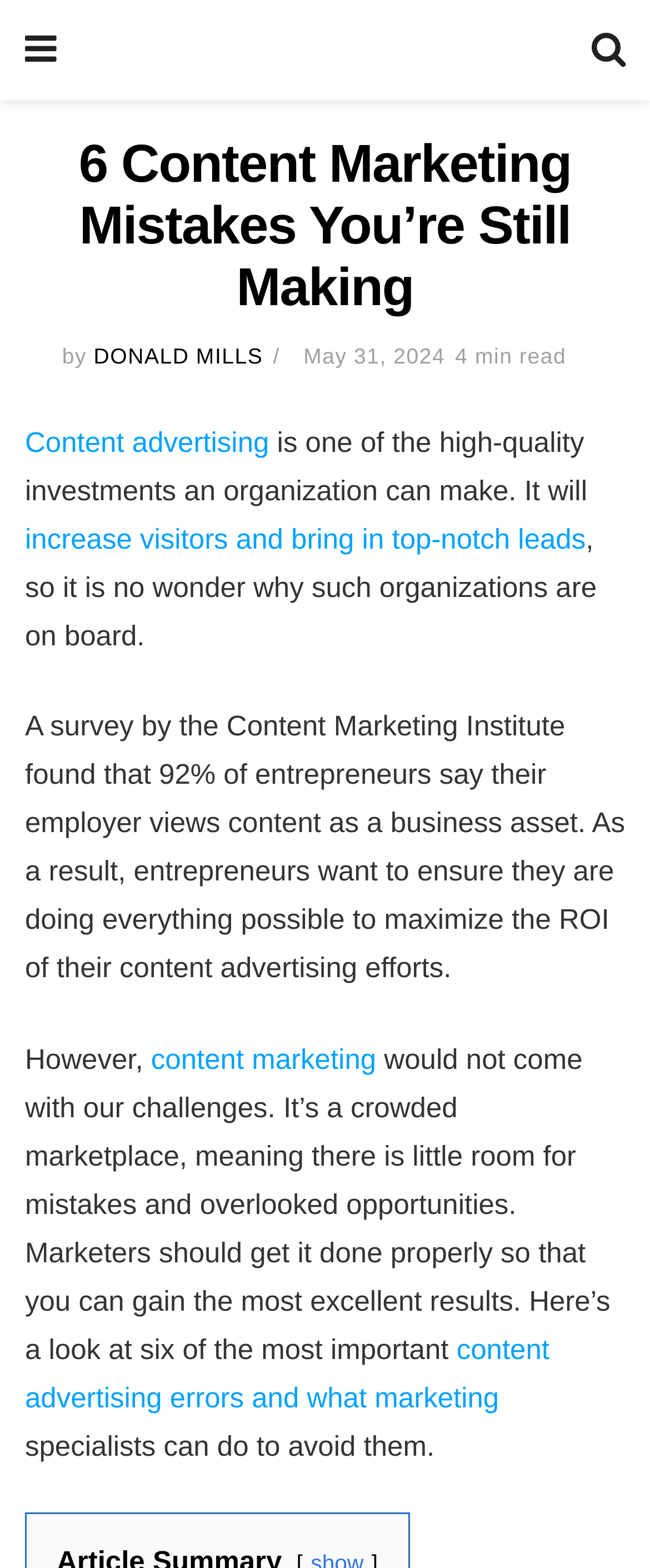Provide the bounding box coordinates for the UI element that is described as: "May 31, 2024".

[0.467, 0.219, 0.685, 0.235]